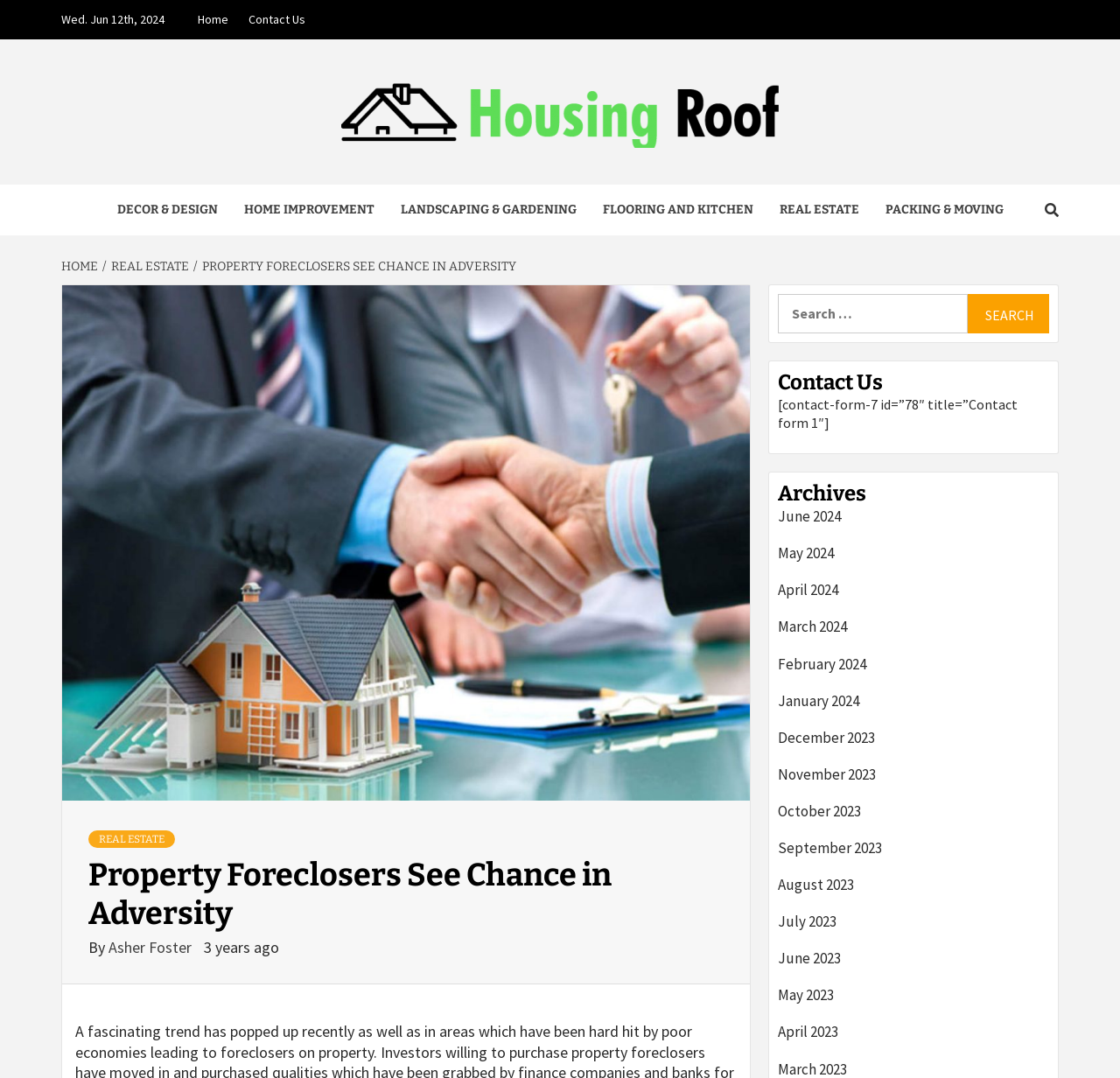Specify the bounding box coordinates of the element's area that should be clicked to execute the given instruction: "Search for something". The coordinates should be four float numbers between 0 and 1, i.e., [left, top, right, bottom].

[0.695, 0.273, 0.937, 0.309]